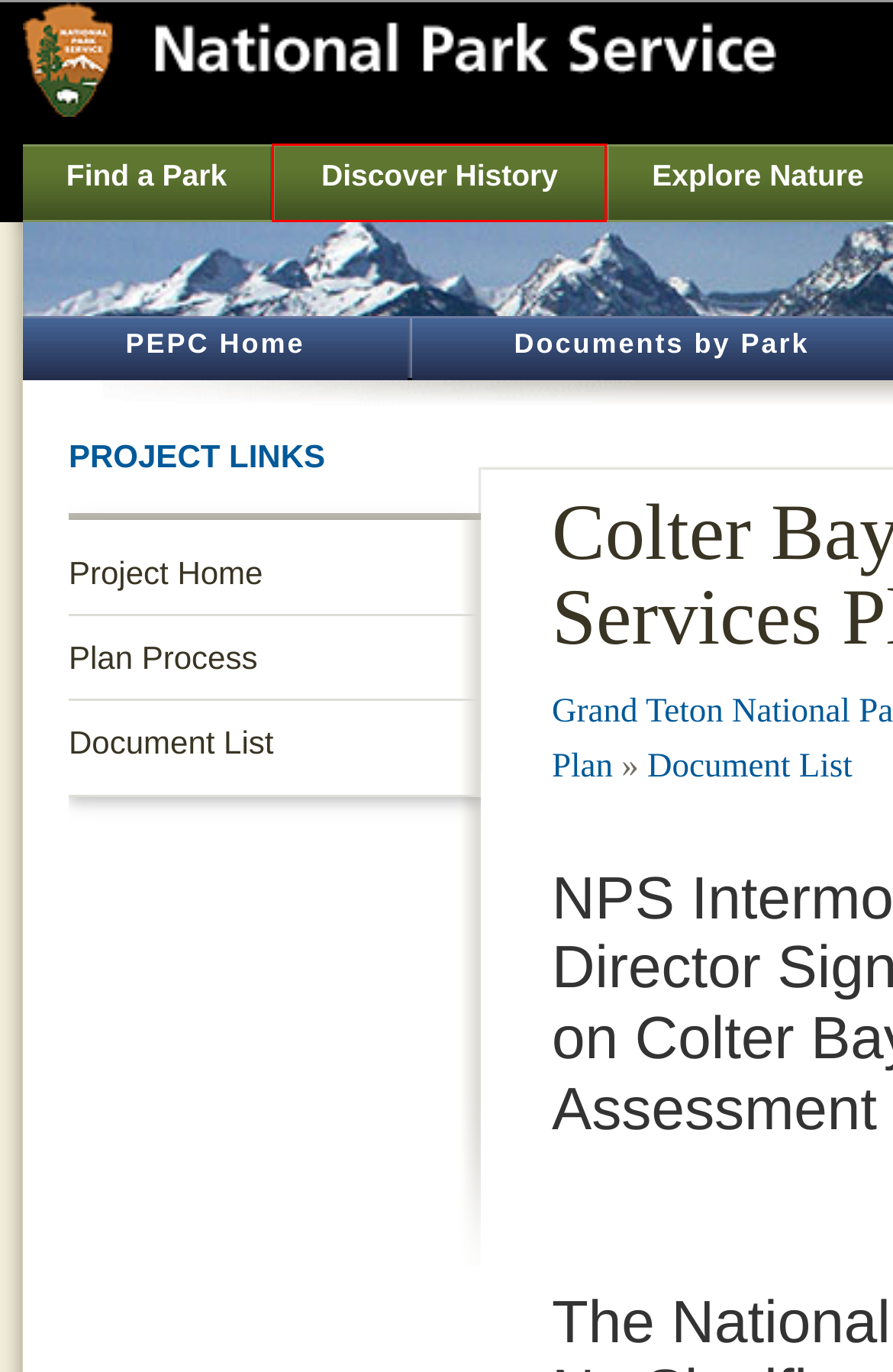With the provided webpage screenshot containing a red bounding box around a UI element, determine which description best matches the new webpage that appears after clicking the selected element. The choices are:
A. Teachers (U.S. National Park Service)
B. NPS.gov Homepage (U.S. National Park Service)
C. Notices (U.S. National Park Service)
D. Find a Park (U.S. National Park Service)
E. Discover History (U.S. National Park Service)
F. Working With Communities (U.S. National Park Service)
G. Get Involved (U.S. National Park Service)
H. Explore Nature (U.S. National Park Service)

E